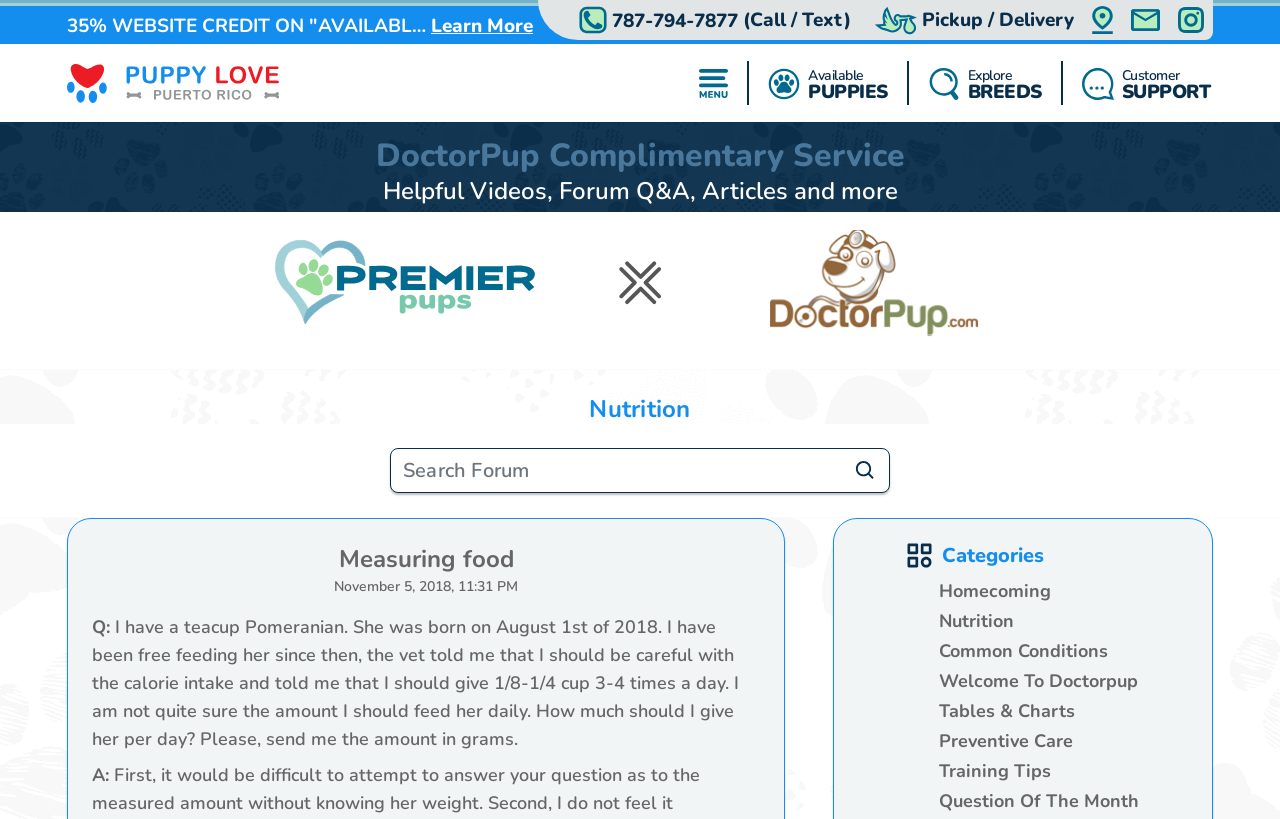How many times a day should the puppy be fed according to the vet?
Use the screenshot to answer the question with a single word or phrase.

3-4 times